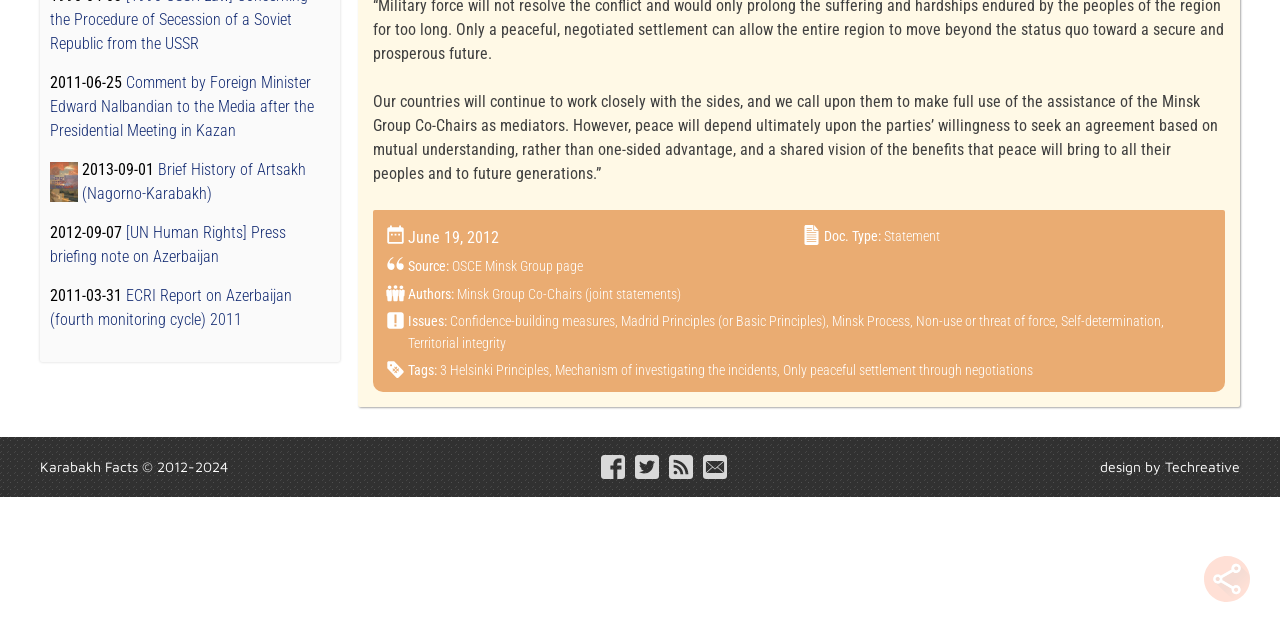Provide the bounding box coordinates for the UI element that is described as: "Minsk Process".

[0.65, 0.489, 0.711, 0.516]